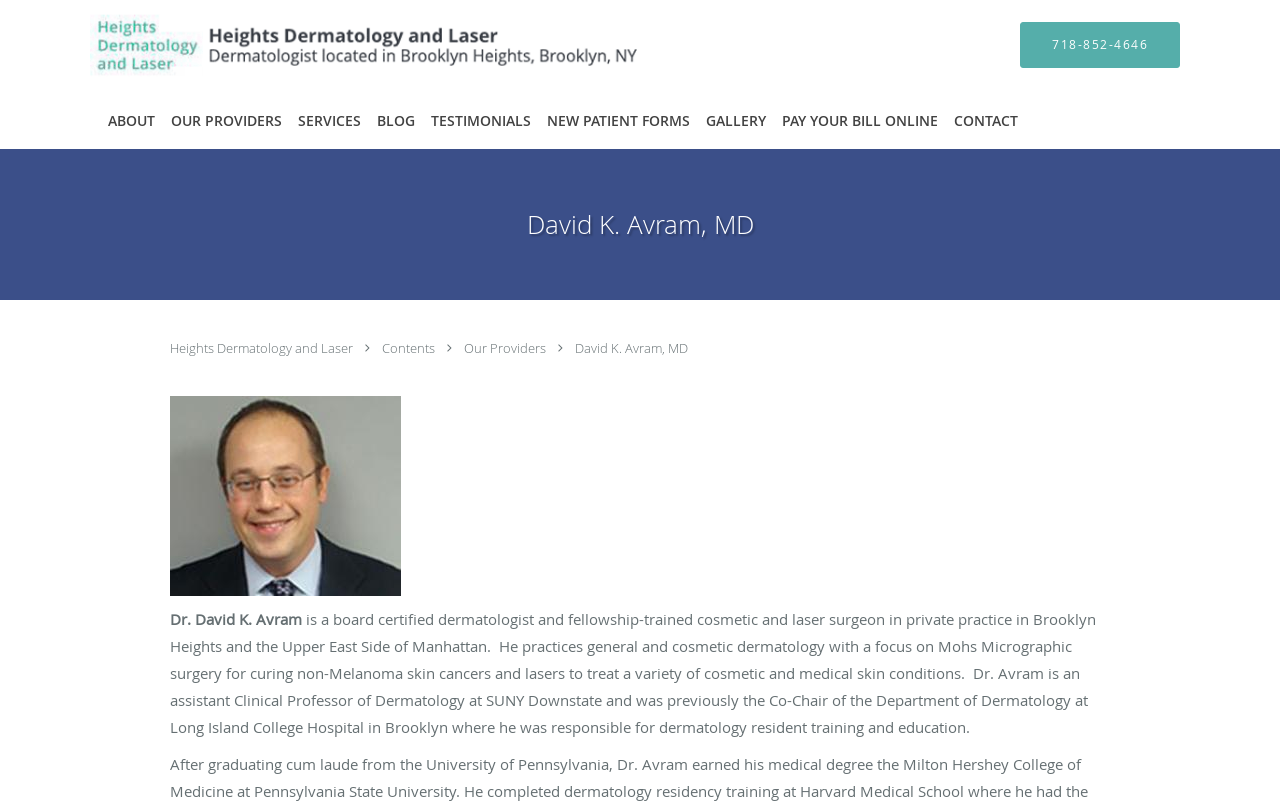What is Dr. Avram's affiliation with SUNY Downstate?
Identify the answer in the screenshot and reply with a single word or phrase.

Assistant Clinical Professor of Dermatology